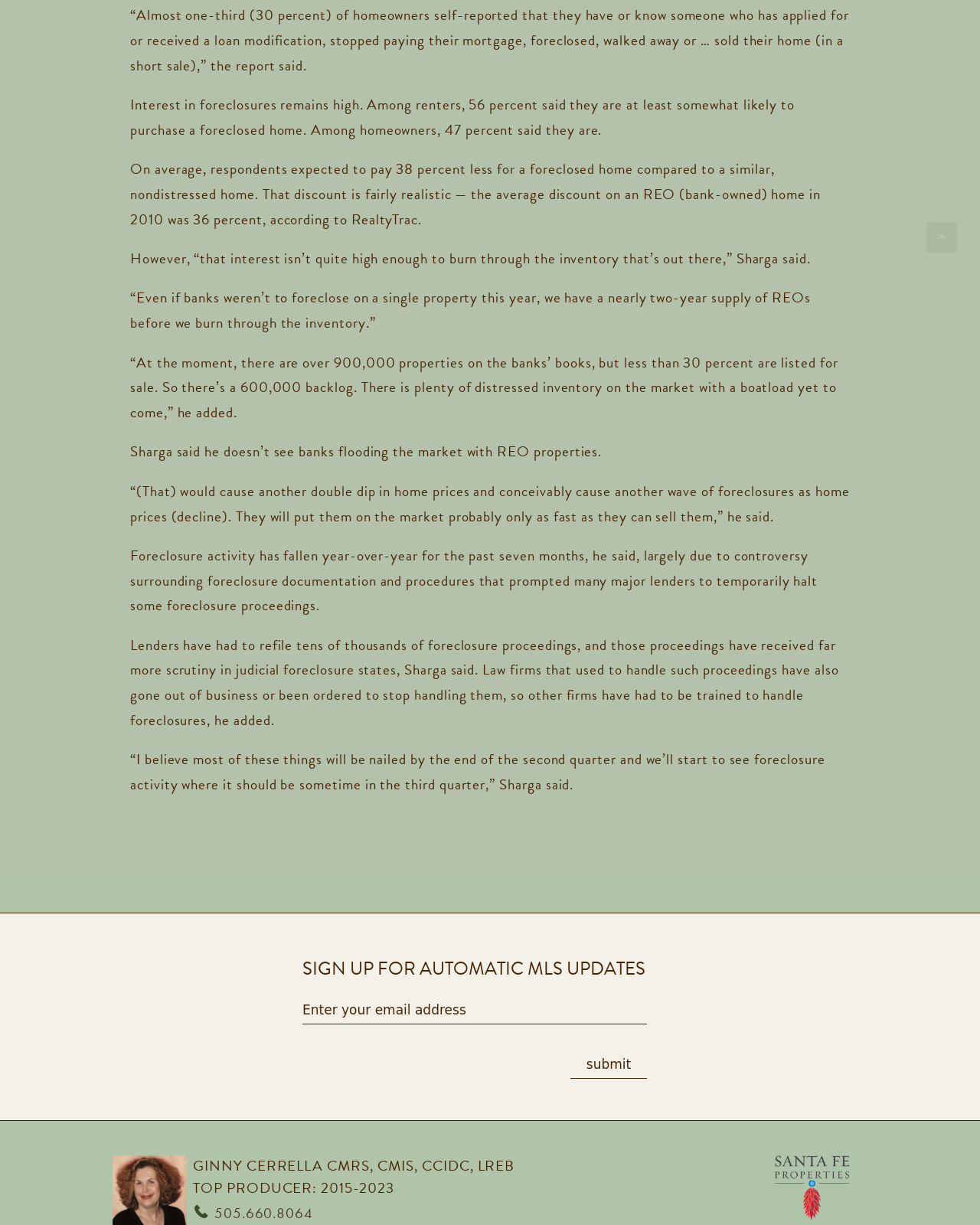What is the phone number to call? Refer to the image and provide a one-word or short phrase answer.

505.660.8064